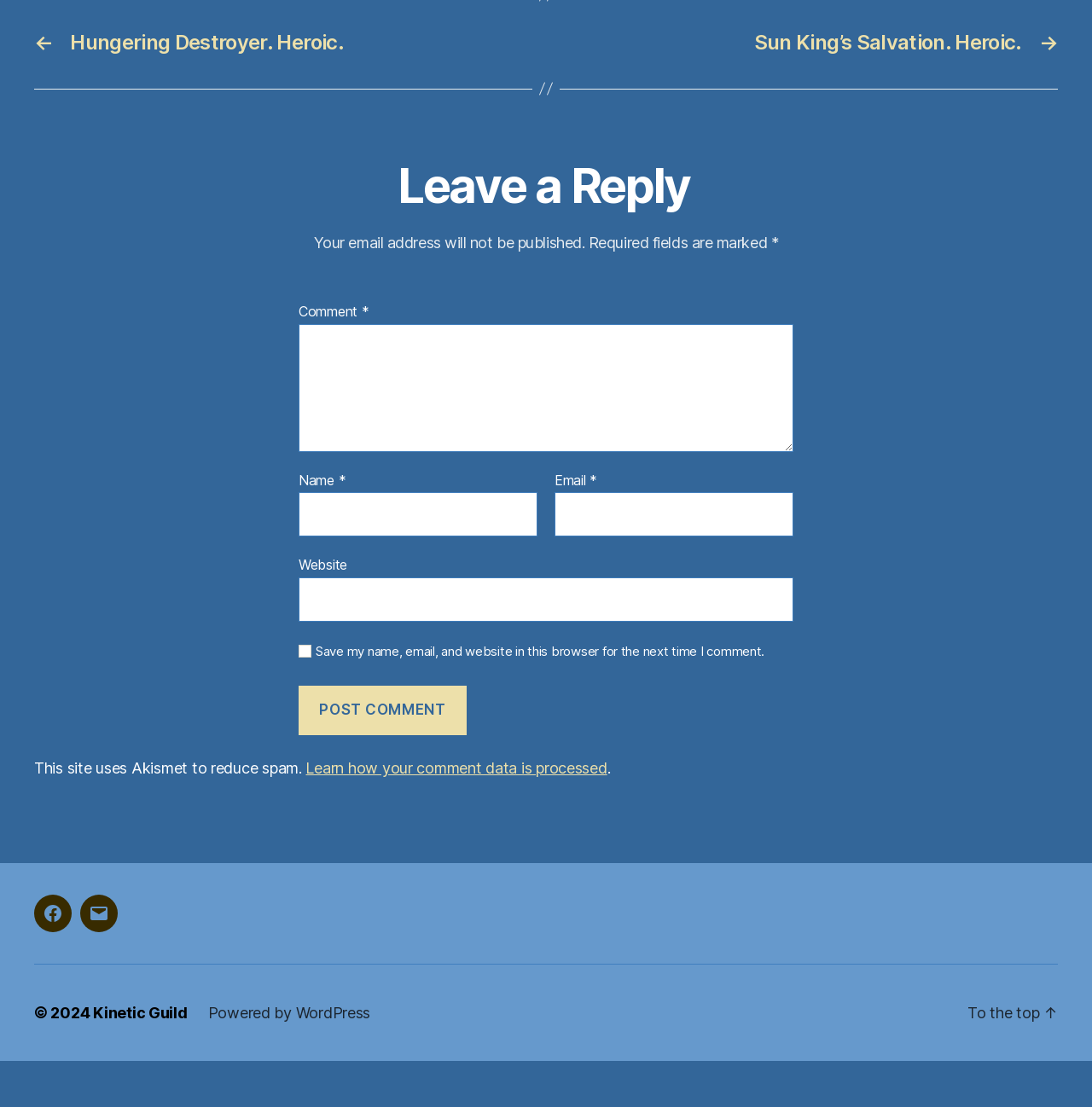Identify the bounding box coordinates of the area that should be clicked in order to complete the given instruction: "Click on the 'Post Comment' button". The bounding box coordinates should be four float numbers between 0 and 1, i.e., [left, top, right, bottom].

[0.273, 0.66, 0.427, 0.705]